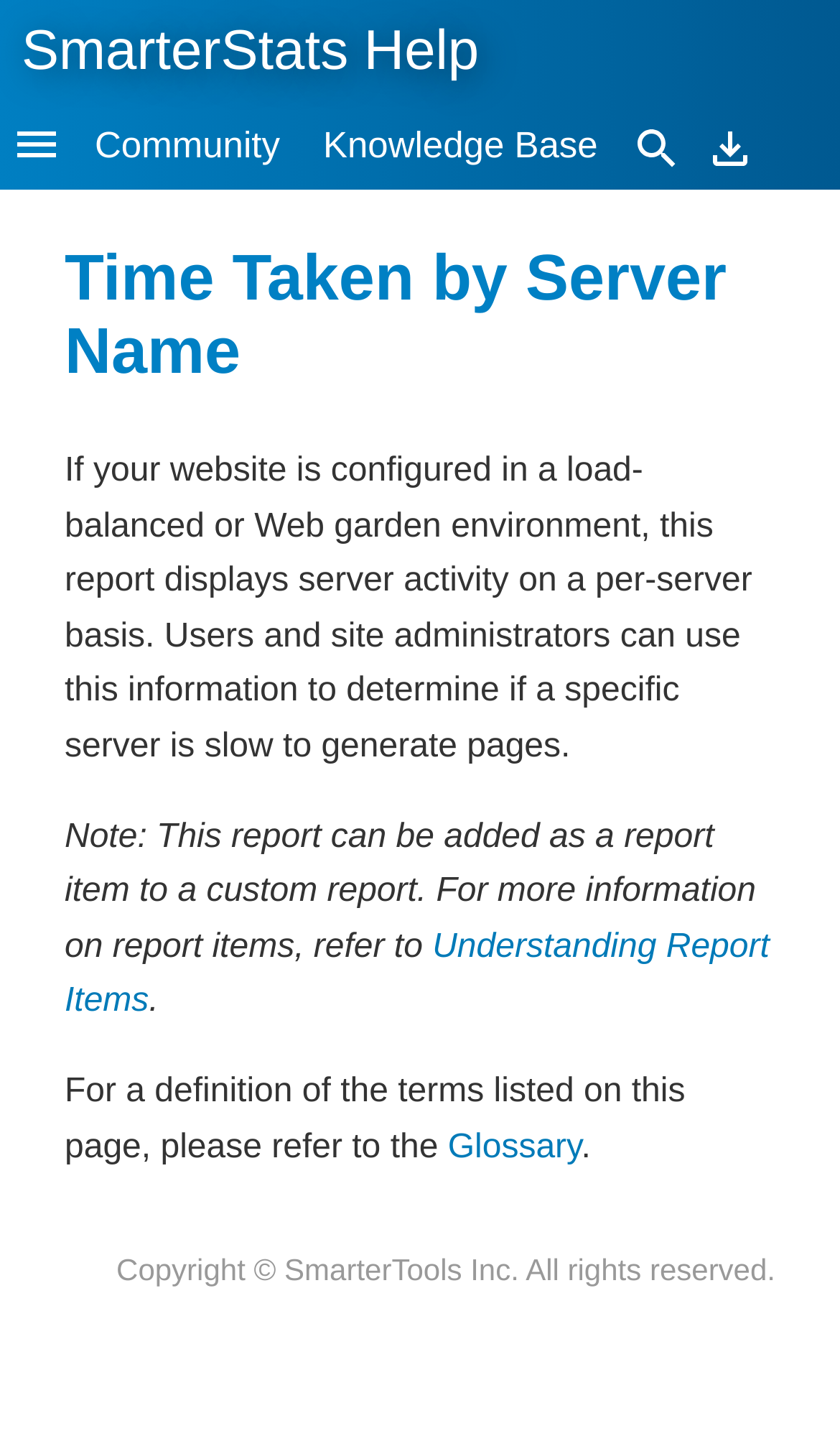What is the name of the company that owns the copyright?
Look at the screenshot and respond with one word or a short phrase.

SmarterTools Inc.